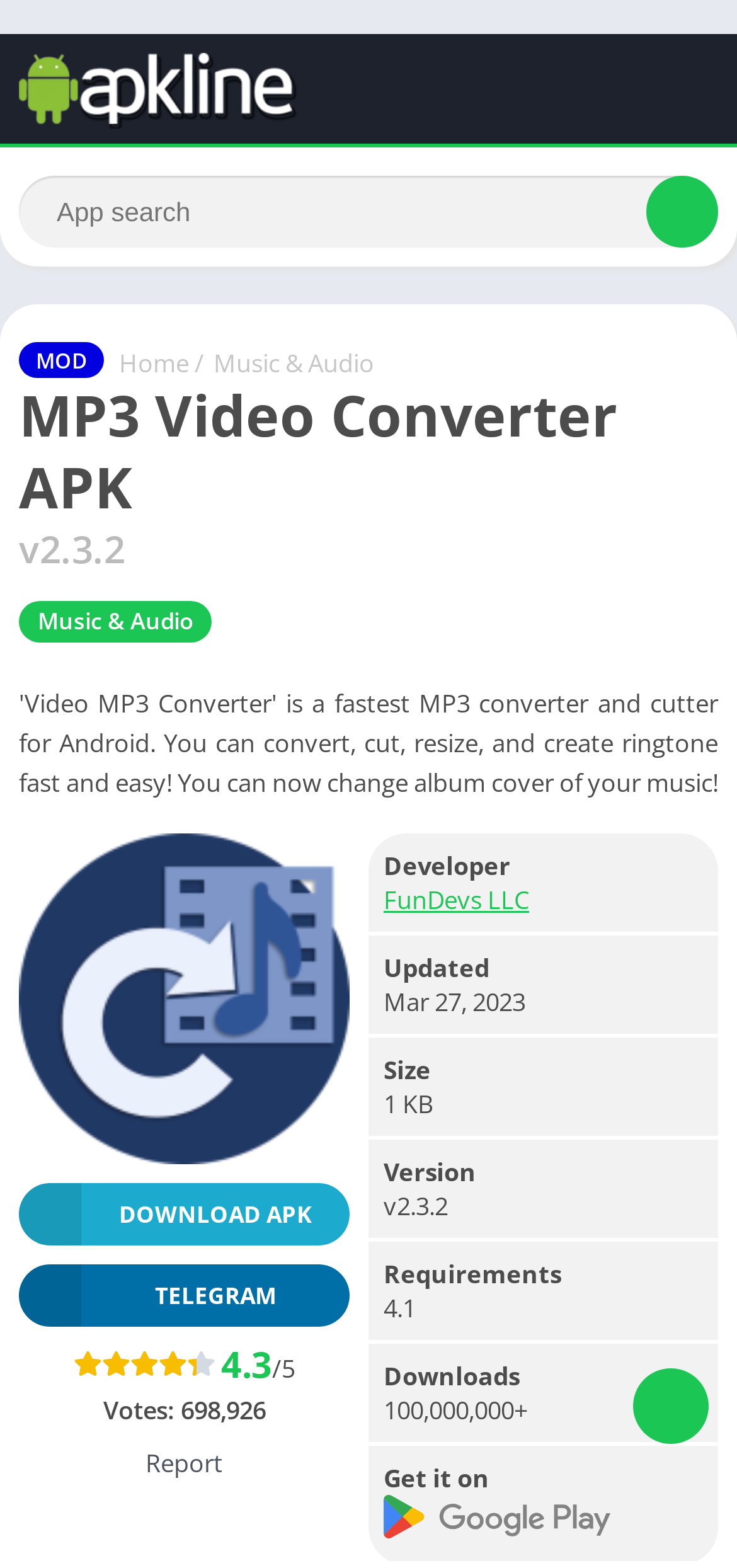Write an extensive caption that covers every aspect of the webpage.

The webpage is about MP3 Video Converter APK, a tool that converts videos into MP3 songs. At the top left corner, there is a link to "advanced web statistics" accompanied by a small image. Next to it, there is a link to "APKLine" with its logo. A search bar is located at the top center, with a "Search" button to its right.

Below the search bar, there are several navigation links, including "Home", "Music & Audio", and a separator. The main title "MP3 Video Converter APK" is displayed prominently, followed by its version number "v2.3.2". Another "Music & Audio" link is placed below the title.

The page features a prominent "DOWNLOAD APK" button, accompanied by a "TELEGRAM" link. The rating of the app is displayed, with 4.3 out of 5 stars and 698,926 votes. A "Report" button is located nearby.

In the lower section of the page, there is information about the app's developer, FunDevs LLC, with an update date of March 27, 2023. The app's size, version, and requirements are also listed. Additionally, there is a "Get it on" button with a link to Google Play, accompanied by the Google Play logo.